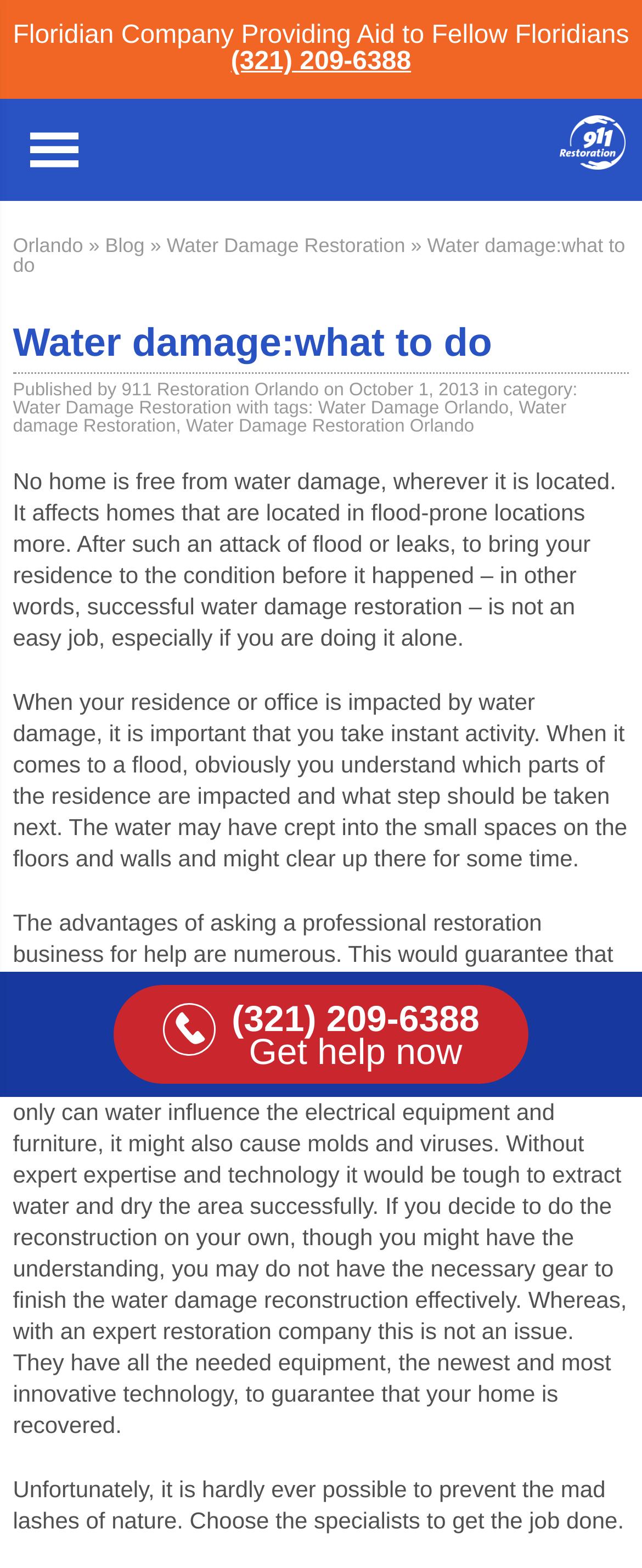What is the main heading of this webpage? Please extract and provide it.

Water damage:what to do